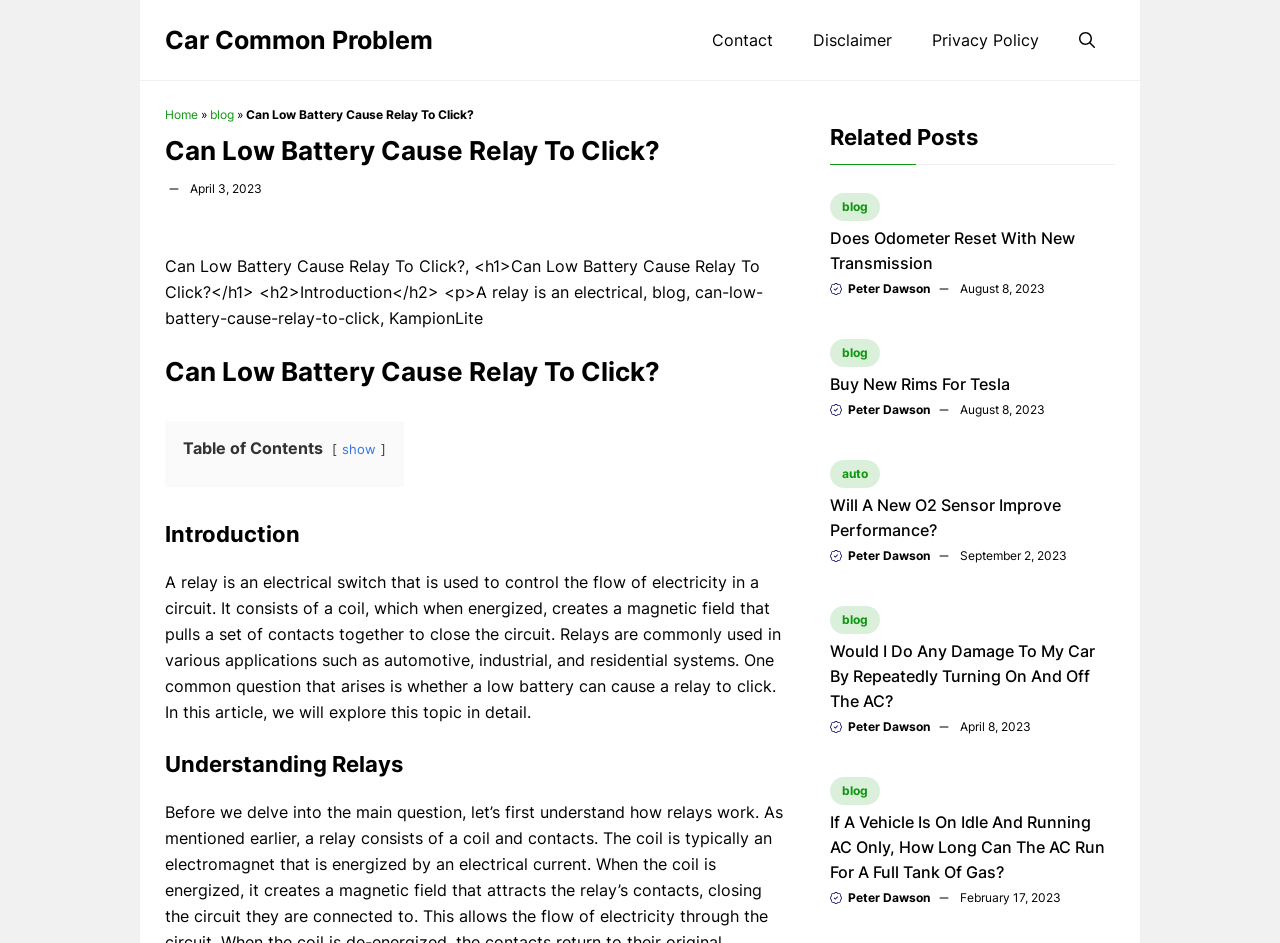Find the bounding box coordinates for the UI element whose description is: "Custom Preview Lineweights gh player". The coordinates should be four float numbers between 0 and 1, in the format [left, top, right, bottom].

None